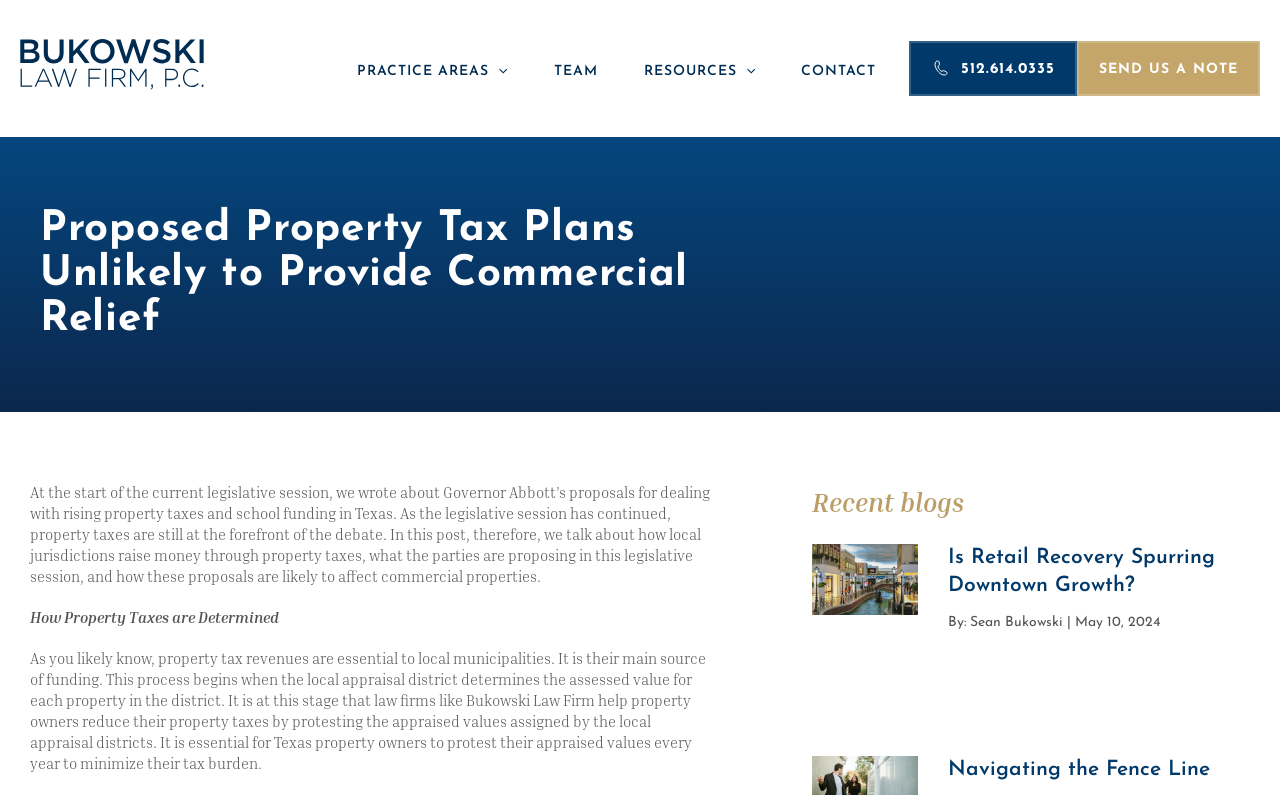Highlight the bounding box of the UI element that corresponds to this description: "Team".

[0.425, 0.0, 0.475, 0.172]